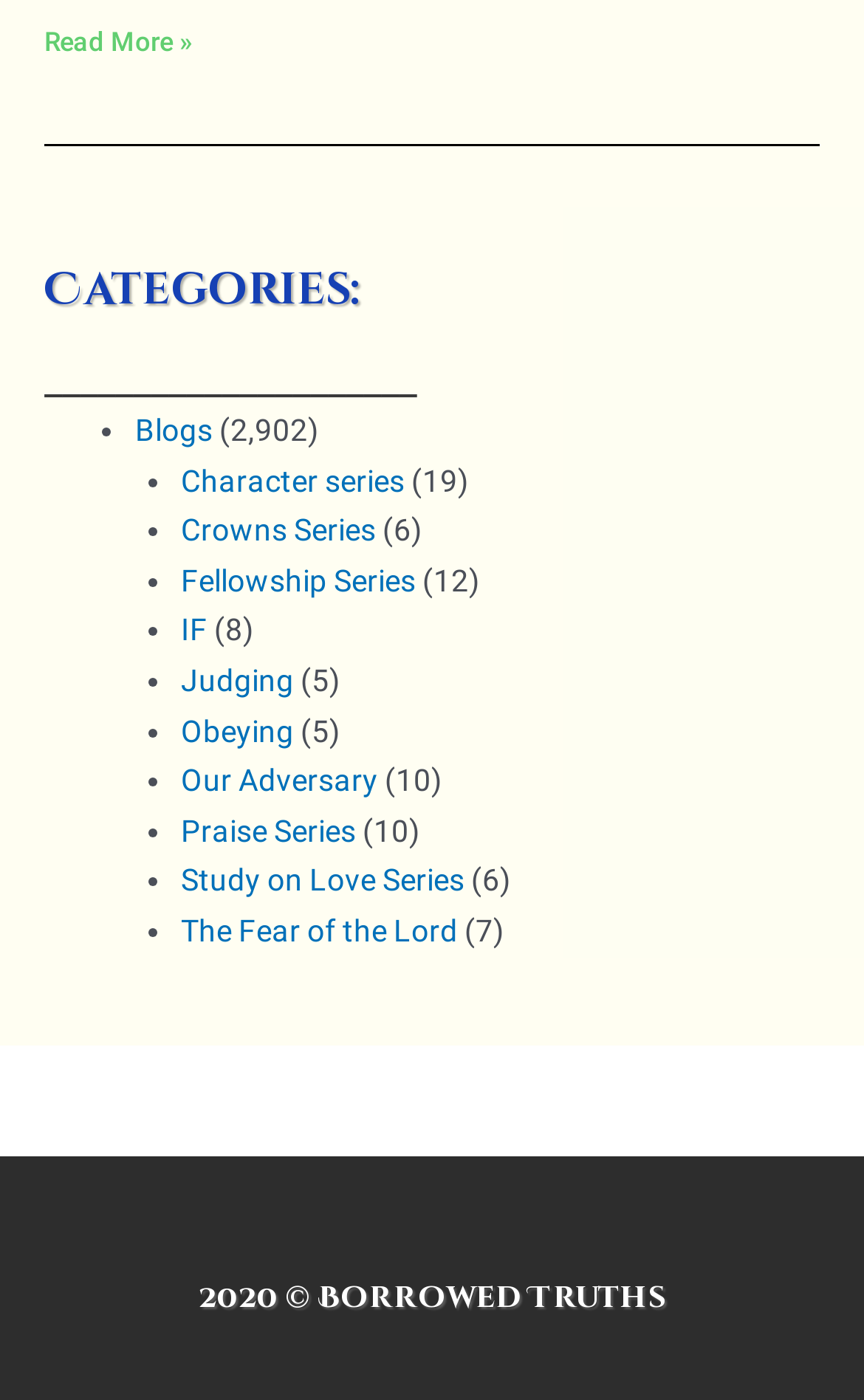Use a single word or phrase to answer this question: 
What is the last category listed?

The Fear of the Lord